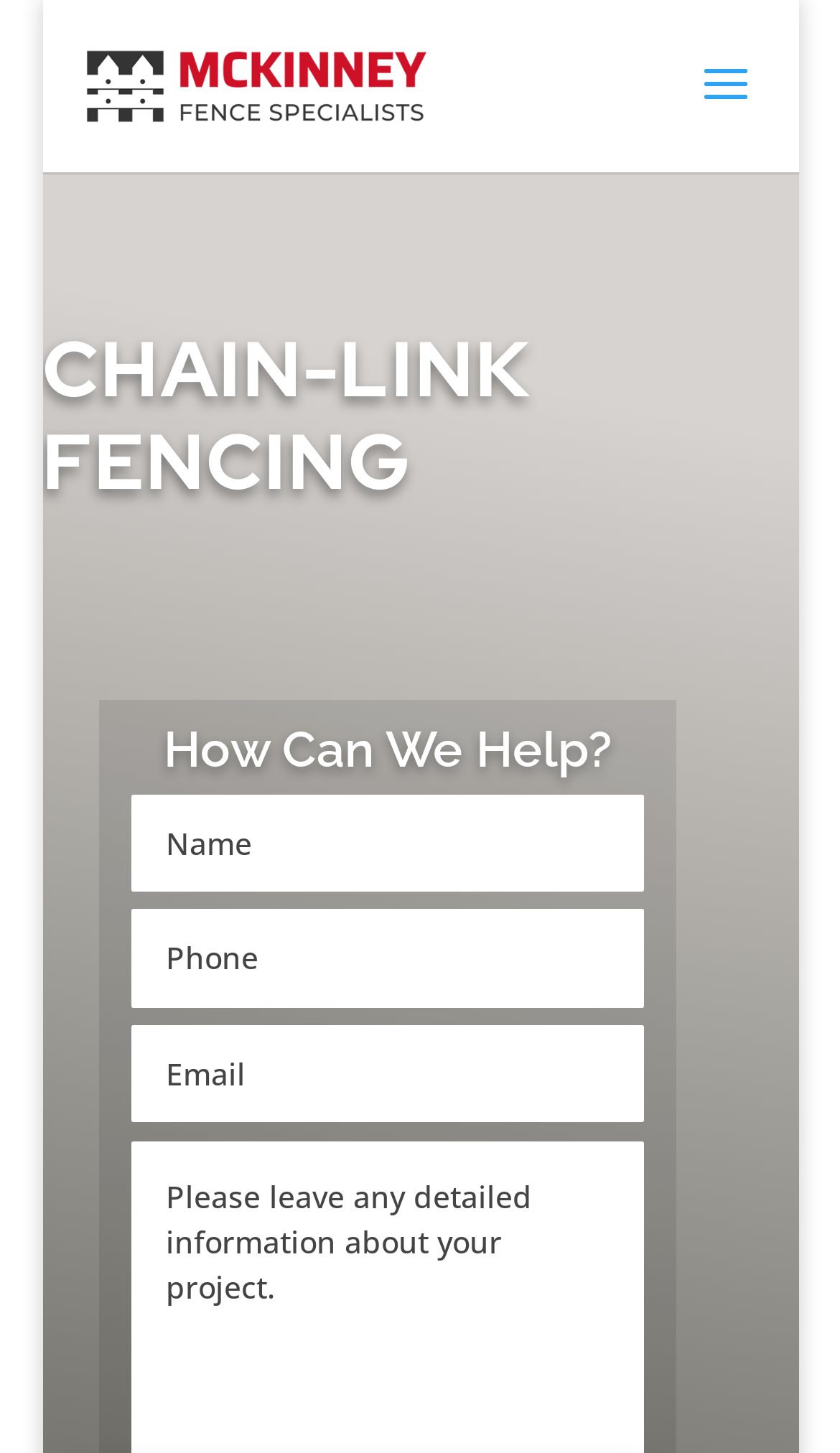Provide the bounding box coordinates, formatted as (top-left x, top-left y, bottom-right x, bottom-right y), with all values being floating point numbers between 0 and 1. Identify the bounding box of the UI element that matches the description: November 27, 2019December 3, 2019

None